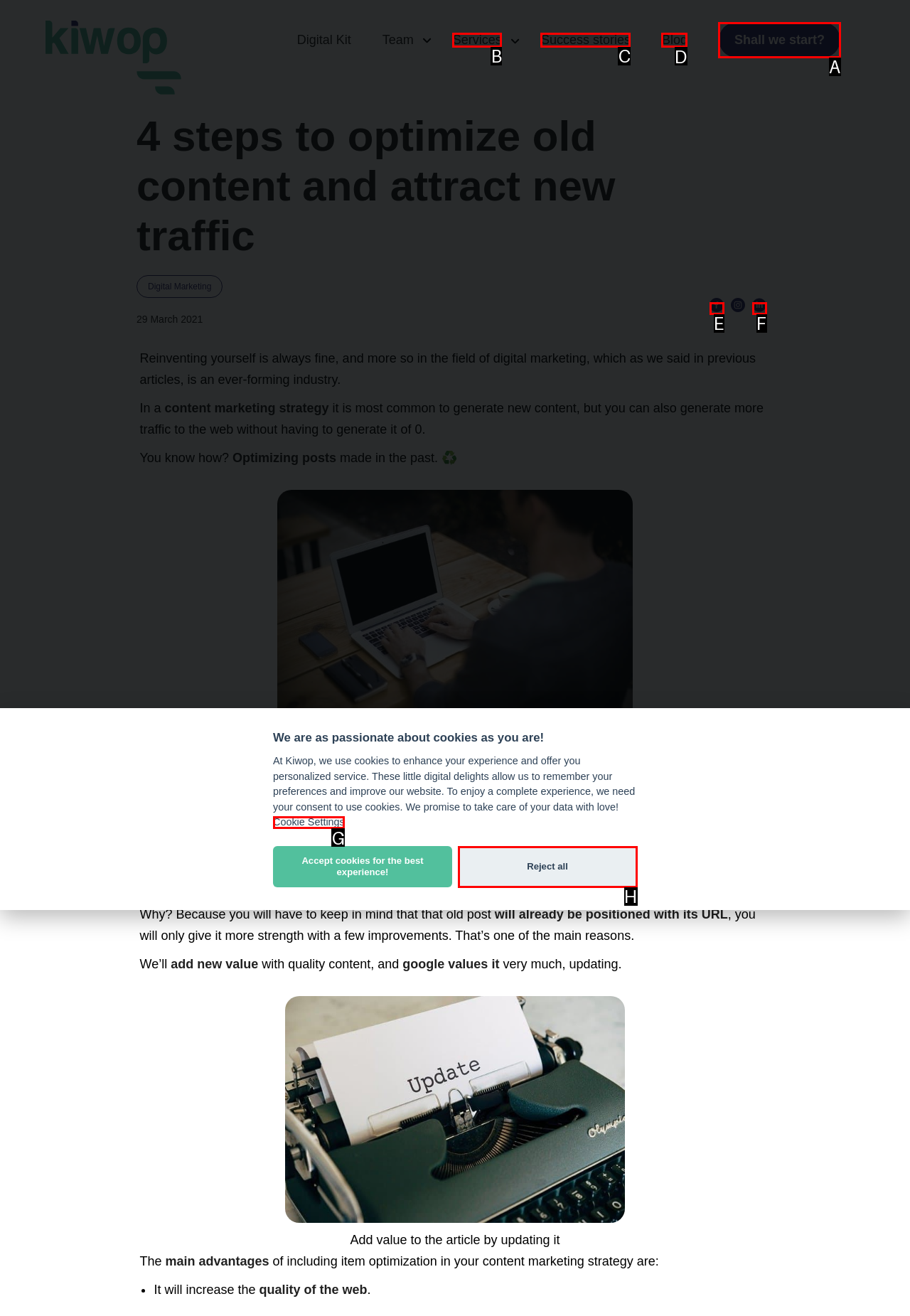Which lettered option should I select to achieve the task: Click on the 'Blog' link according to the highlighted elements in the screenshot?

D